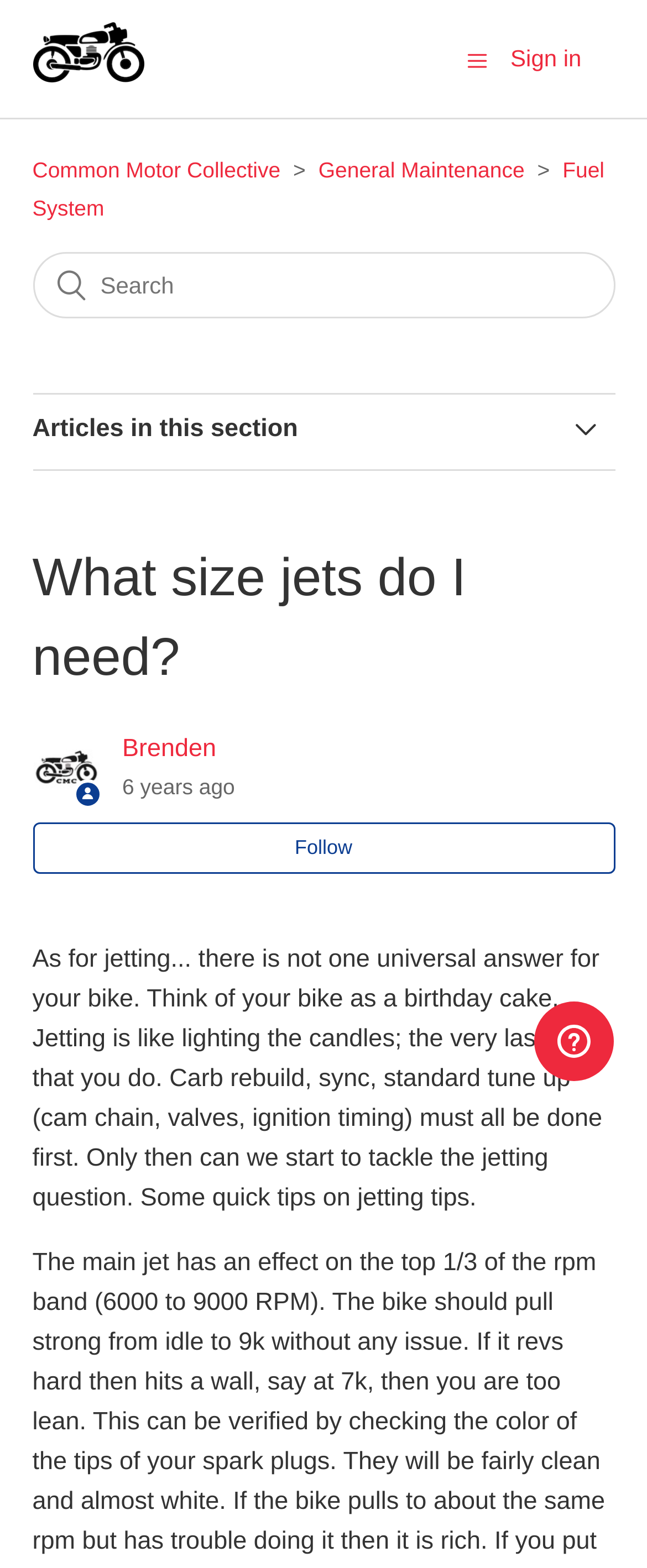What is the date of publication of the current article?
Please provide a detailed and thorough answer to the question.

I determined the date of publication by looking at the time element '2018-11-06 04:49' and the corresponding text '6 years ago'.